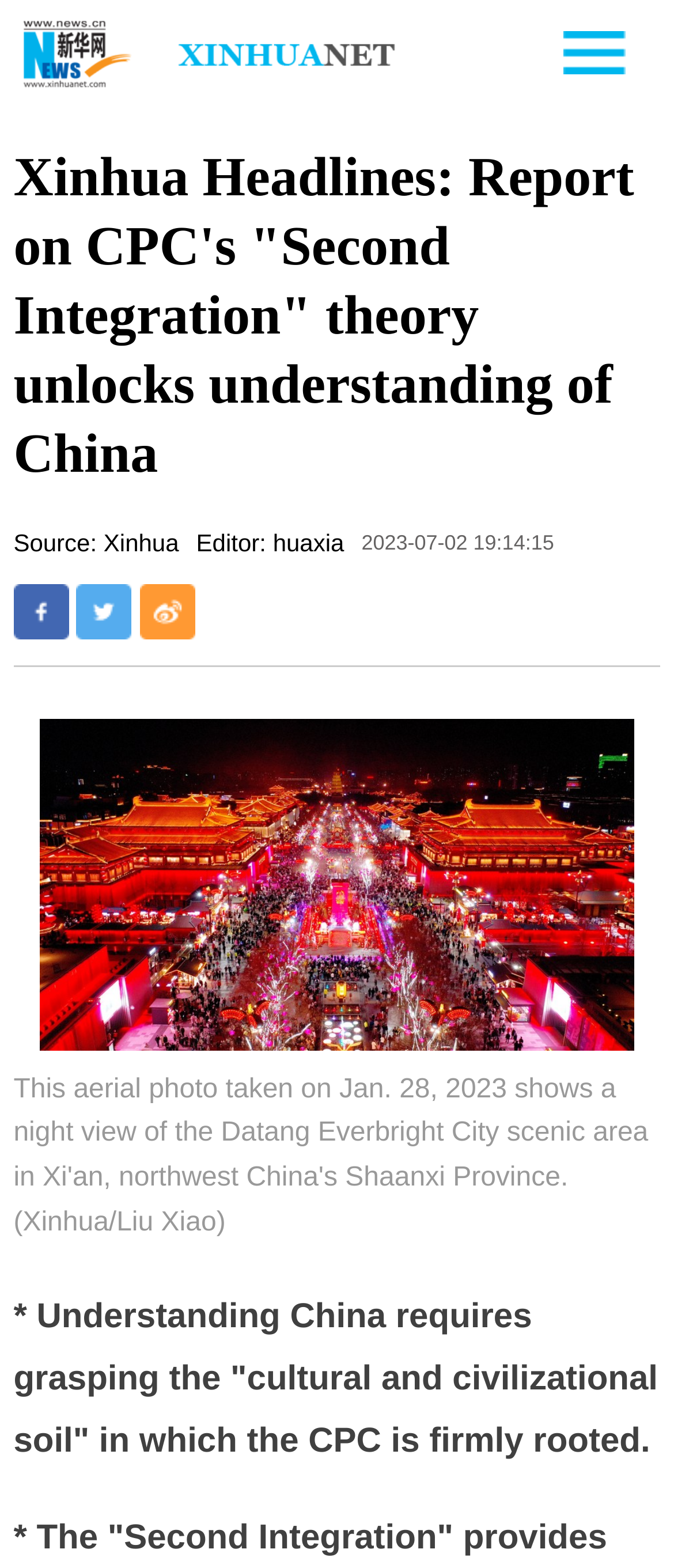Given the element description, predict the bounding box coordinates in the format (top-left x, top-left y, bottom-right x, bottom-right y), using floating point numbers between 0 and 1: title="分享到Twitter"

[0.113, 0.373, 0.196, 0.408]